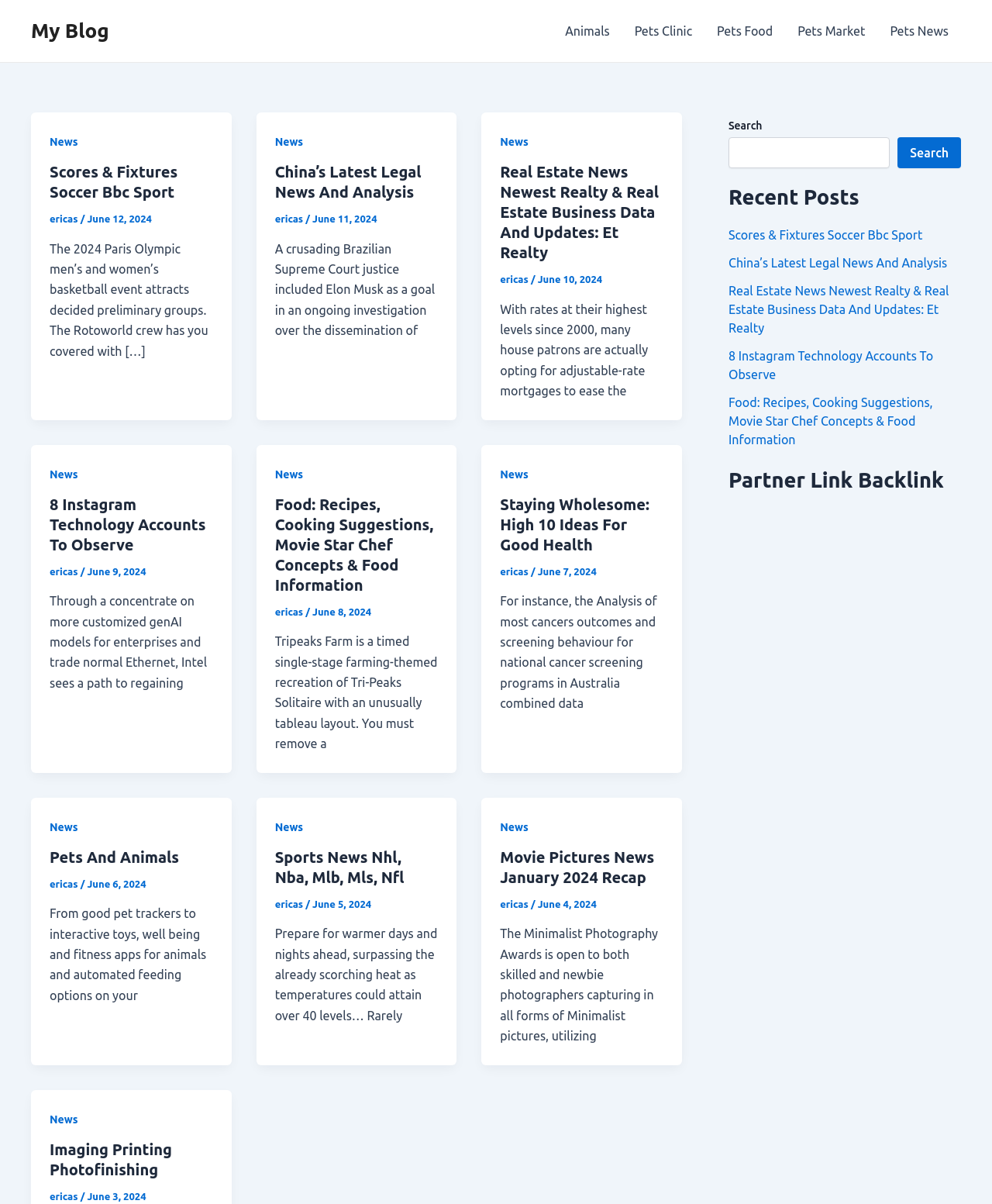Can you specify the bounding box coordinates of the area that needs to be clicked to fulfill the following instruction: "Explore 'Pets And Animals' section"?

[0.05, 0.704, 0.215, 0.72]